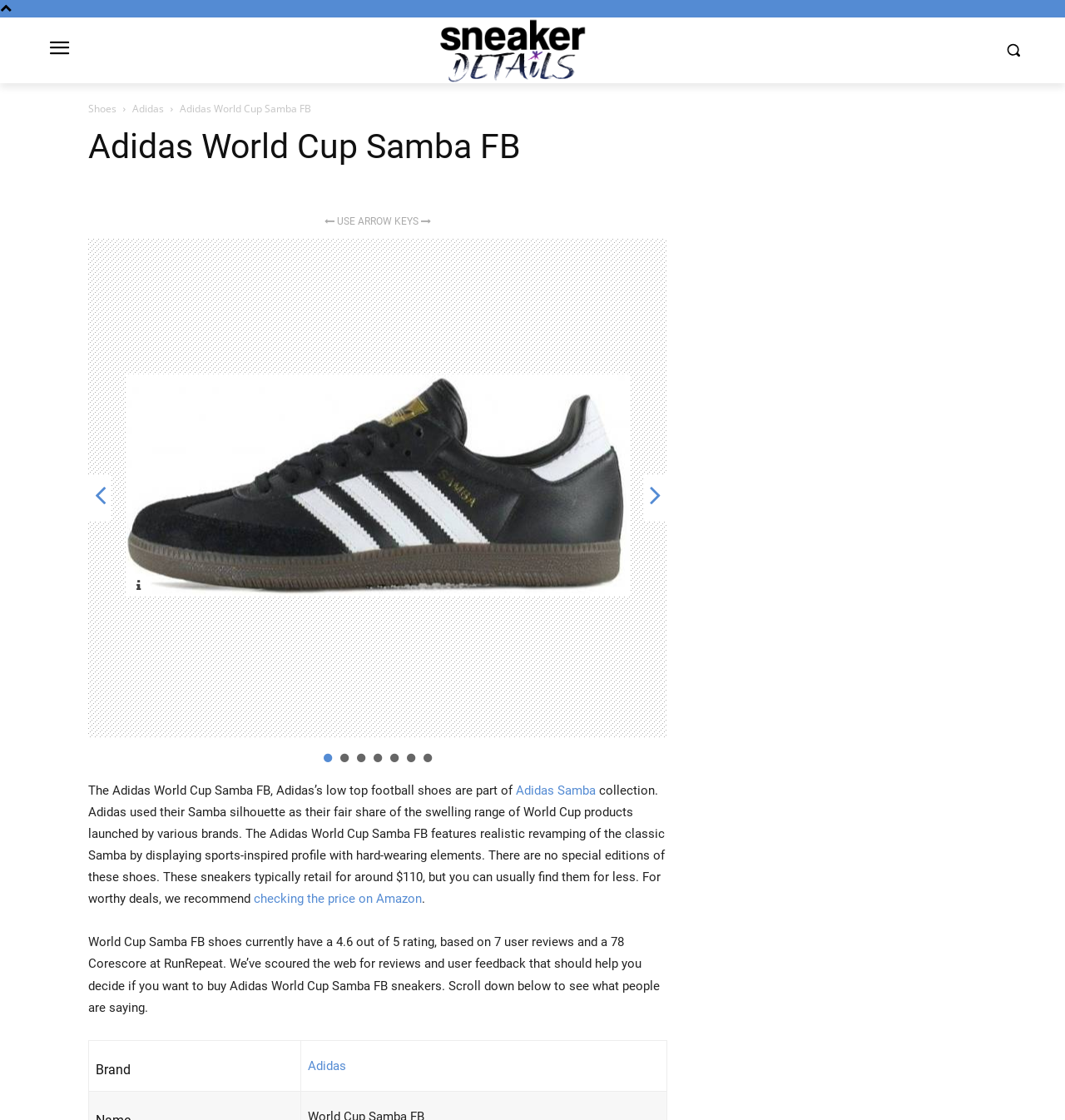Examine the image carefully and respond to the question with a detailed answer: 
What is the purpose of this webpage?

I inferred the purpose of the webpage by reading the product description and the meta description, which suggests that the webpage is intended to provide reviews and user feedback to help users decide if they want to buy the World Cup Samba FB shoes.